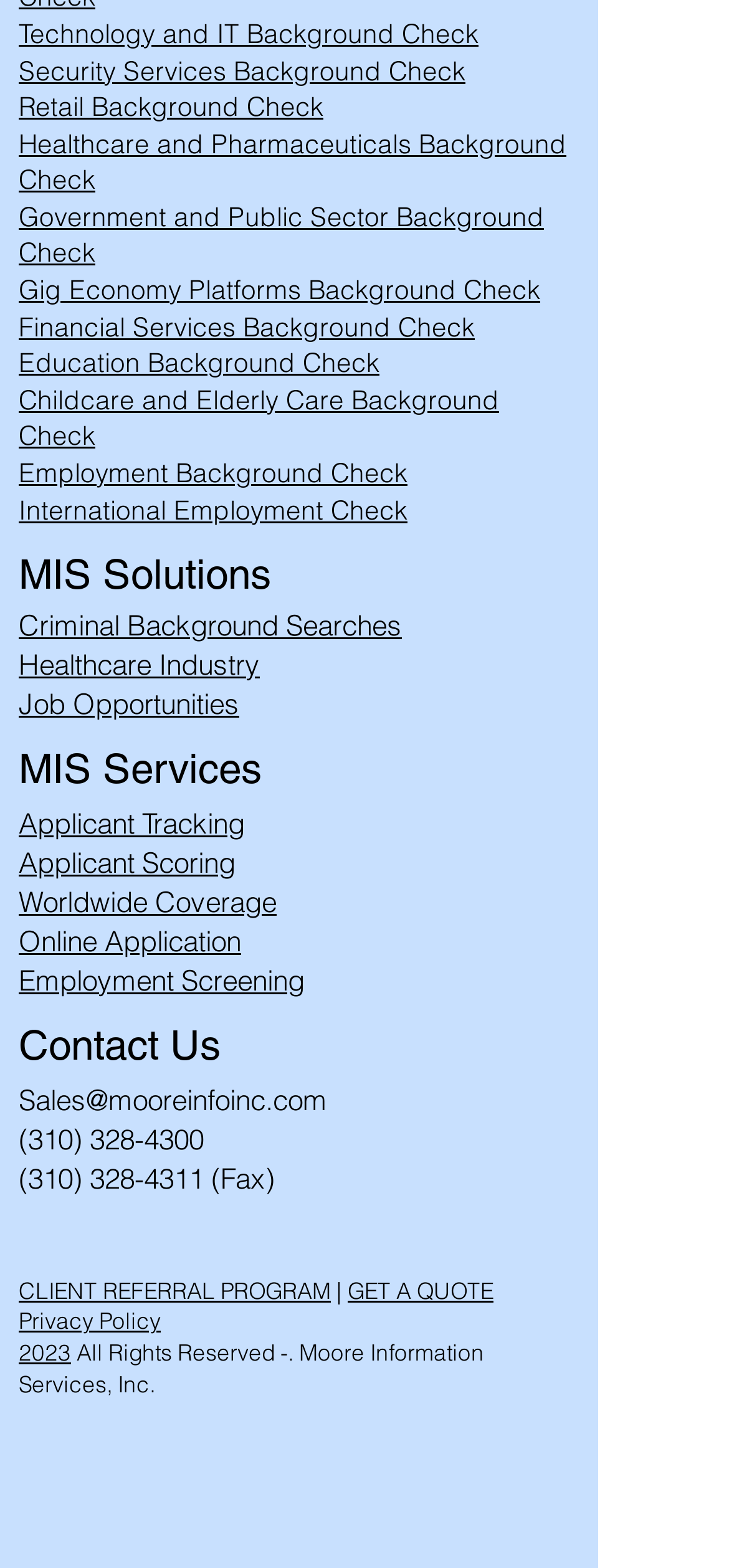Determine the bounding box coordinates of the clickable element necessary to fulfill the instruction: "Visit Facebook". Provide the coordinates as four float numbers within the 0 to 1 range, i.e., [left, top, right, bottom].

[0.236, 0.906, 0.336, 0.952]